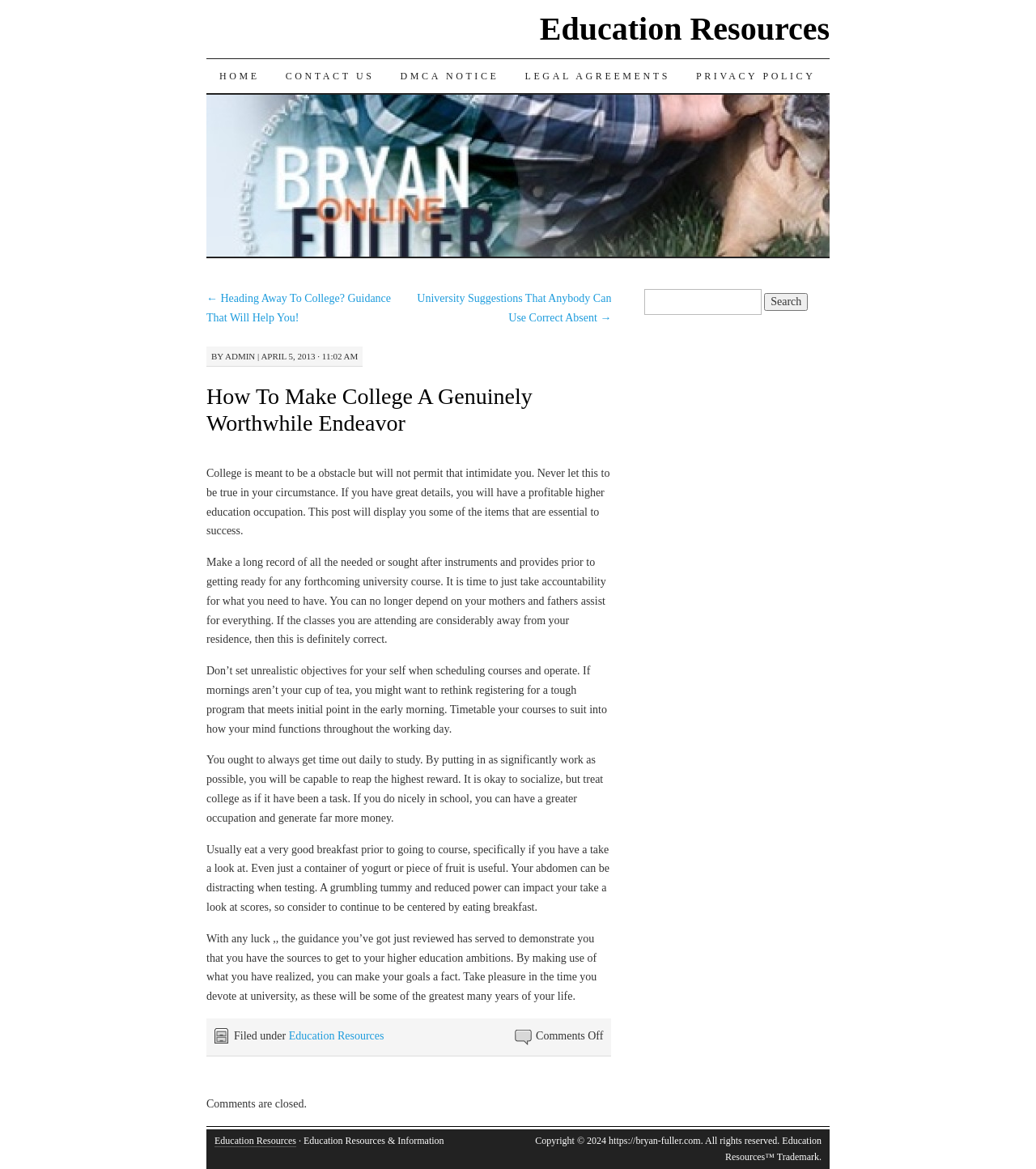Pinpoint the bounding box coordinates of the clickable area necessary to execute the following instruction: "Click the 'How To Make College A Genuinely Worthwhile Endeavor' link". The coordinates should be given as four float numbers between 0 and 1, namely [left, top, right, bottom].

[0.199, 0.328, 0.514, 0.373]